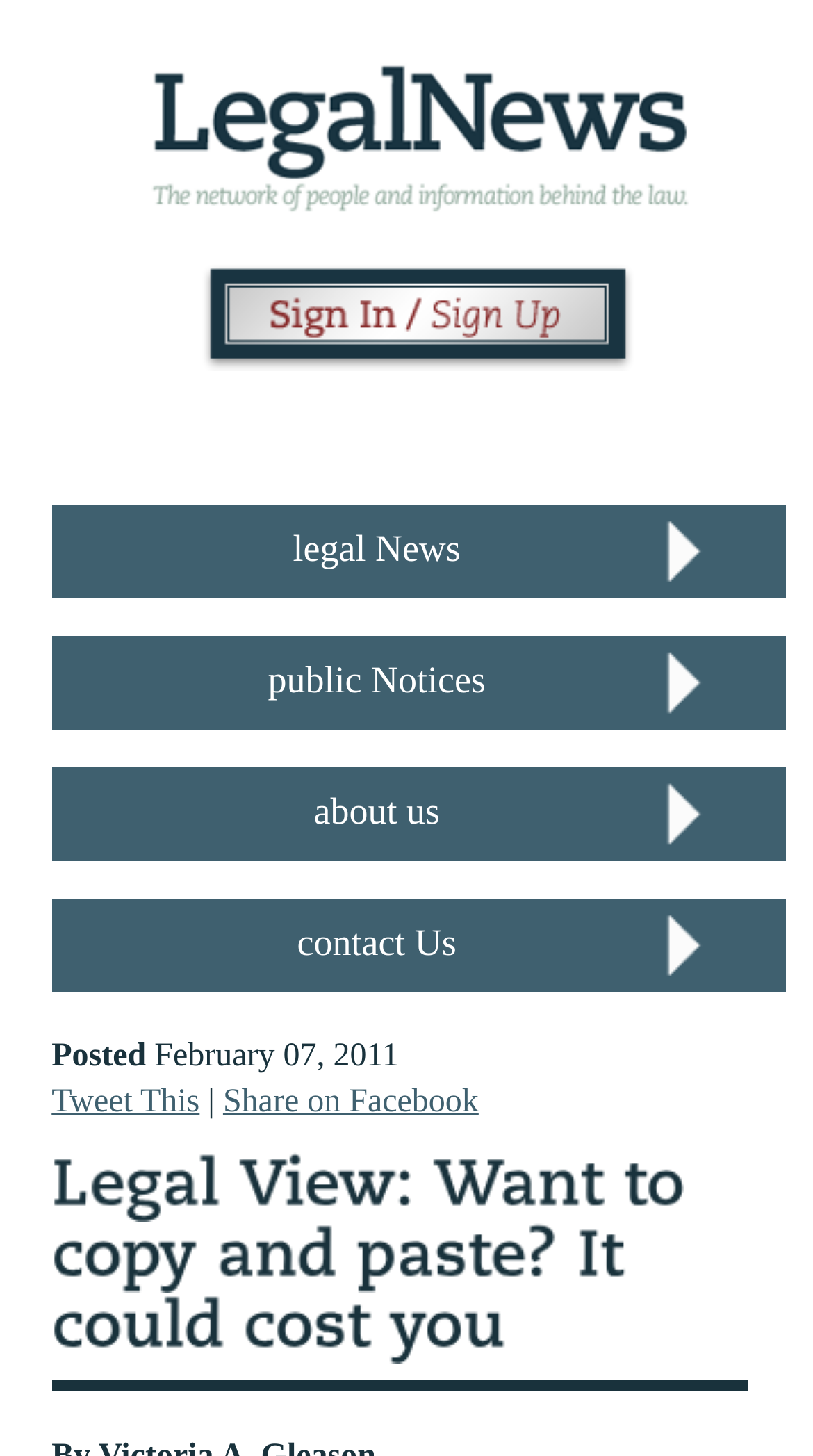Please answer the following question using a single word or phrase: 
What is the purpose of the images on the webpage?

Decoration or icons